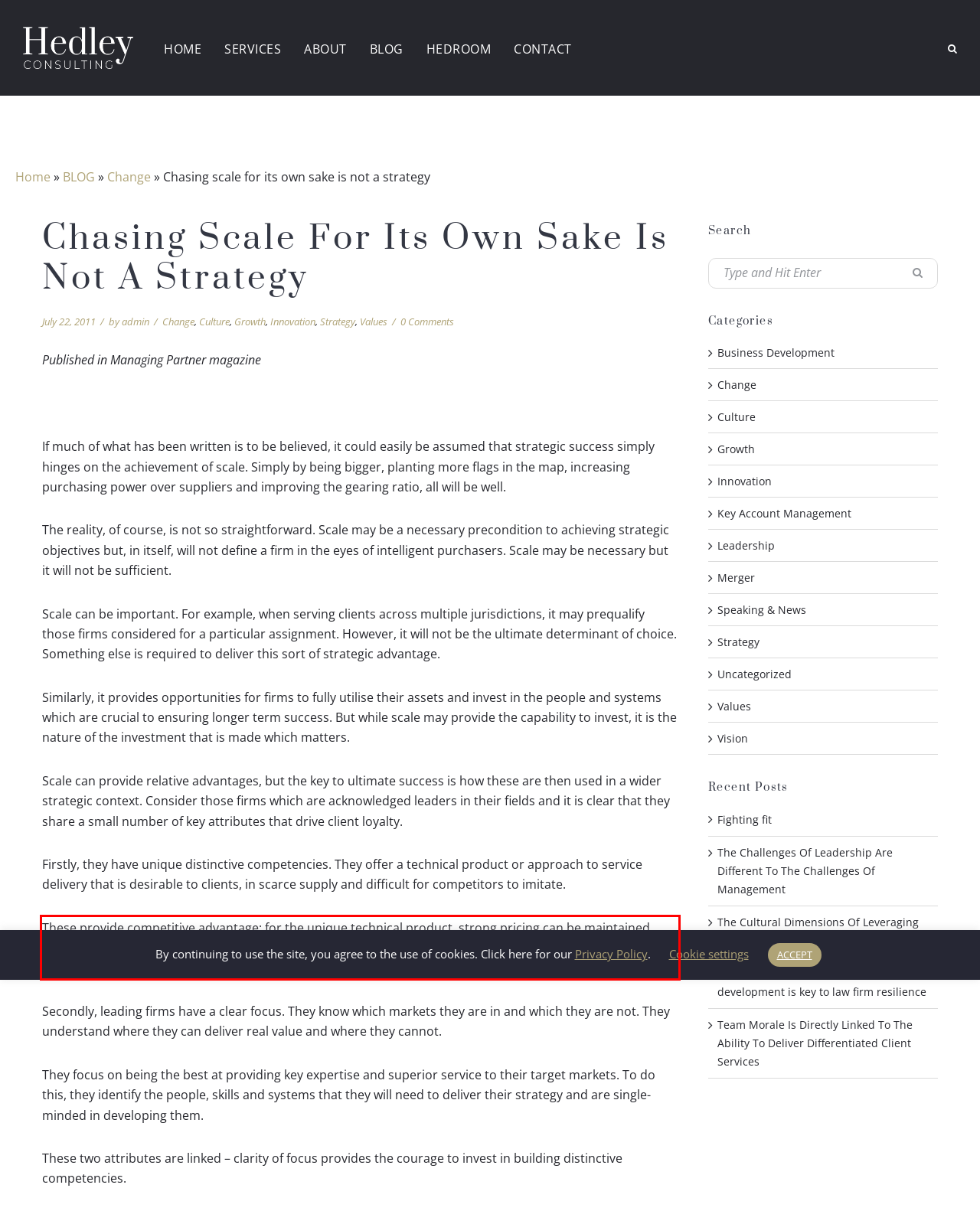View the screenshot of the webpage and identify the UI element surrounded by a red bounding box. Extract the text contained within this red bounding box.

These provide competitive advantage: for the unique technical product, strong pricing can be maintained, while in markets which are more service oriented and price-sensitive, an efficient operational structure facilitates improved profitability.